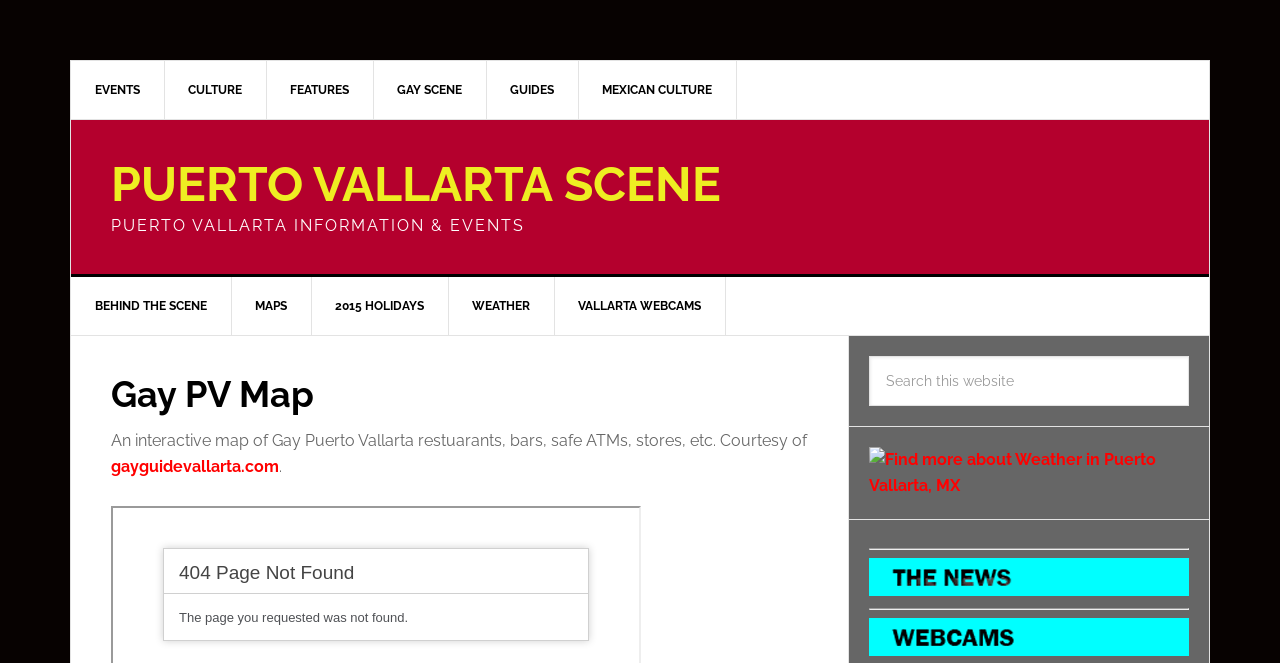How many links are there in the 'Main' navigation menu?
Answer the question with a thorough and detailed explanation.

The 'Main' navigation menu contains 6 links, which are 'BEHIND THE SCENE', 'MAPS', '2015 HOLIDAYS', 'WEATHER', 'VALLARTA WEBCAMS', and a sub-link 'Gay PV Map' under 'VALLARTA WEBCAMS'.